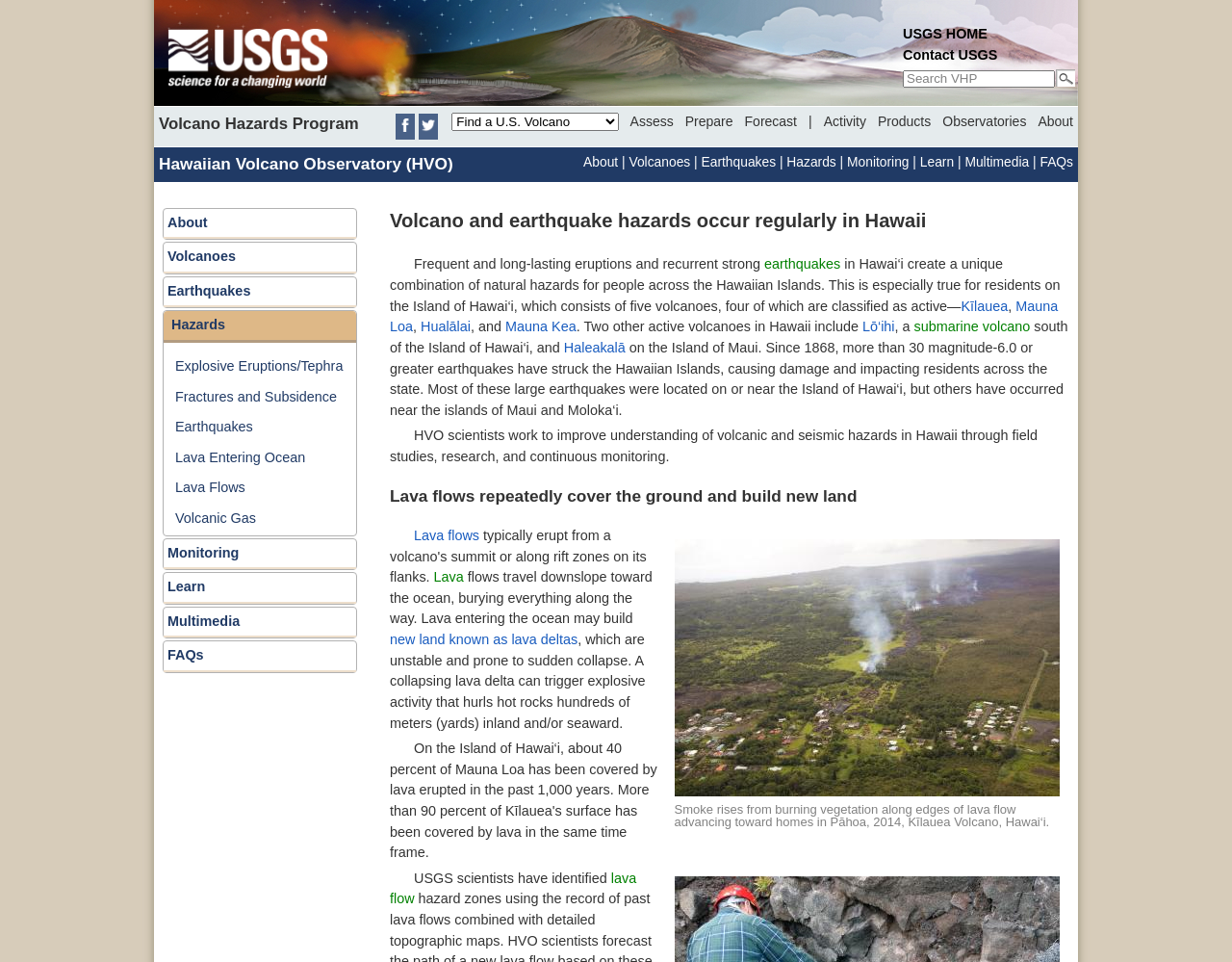Use a single word or phrase to answer the question: What percentage of Mauna Loa has been covered by lava?

40 percent